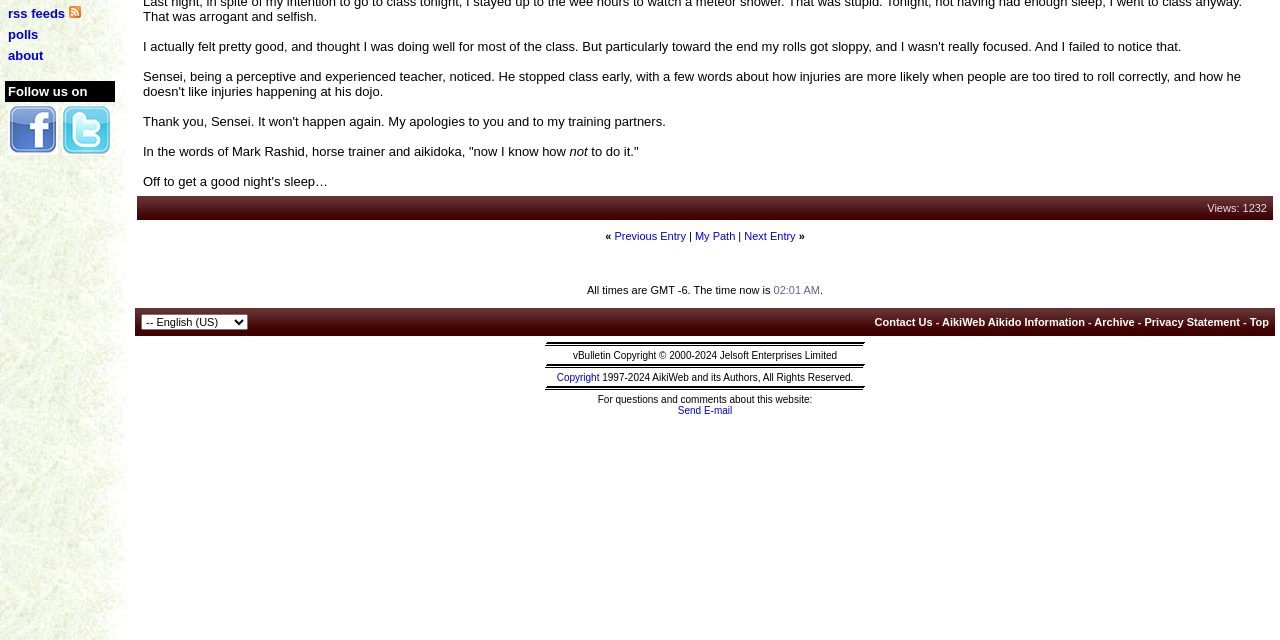Extract the bounding box coordinates for the UI element described by the text: "AikiWeb Aikido Information". The coordinates should be in the form of [left, top, right, bottom] with values between 0 and 1.

[0.736, 0.494, 0.848, 0.513]